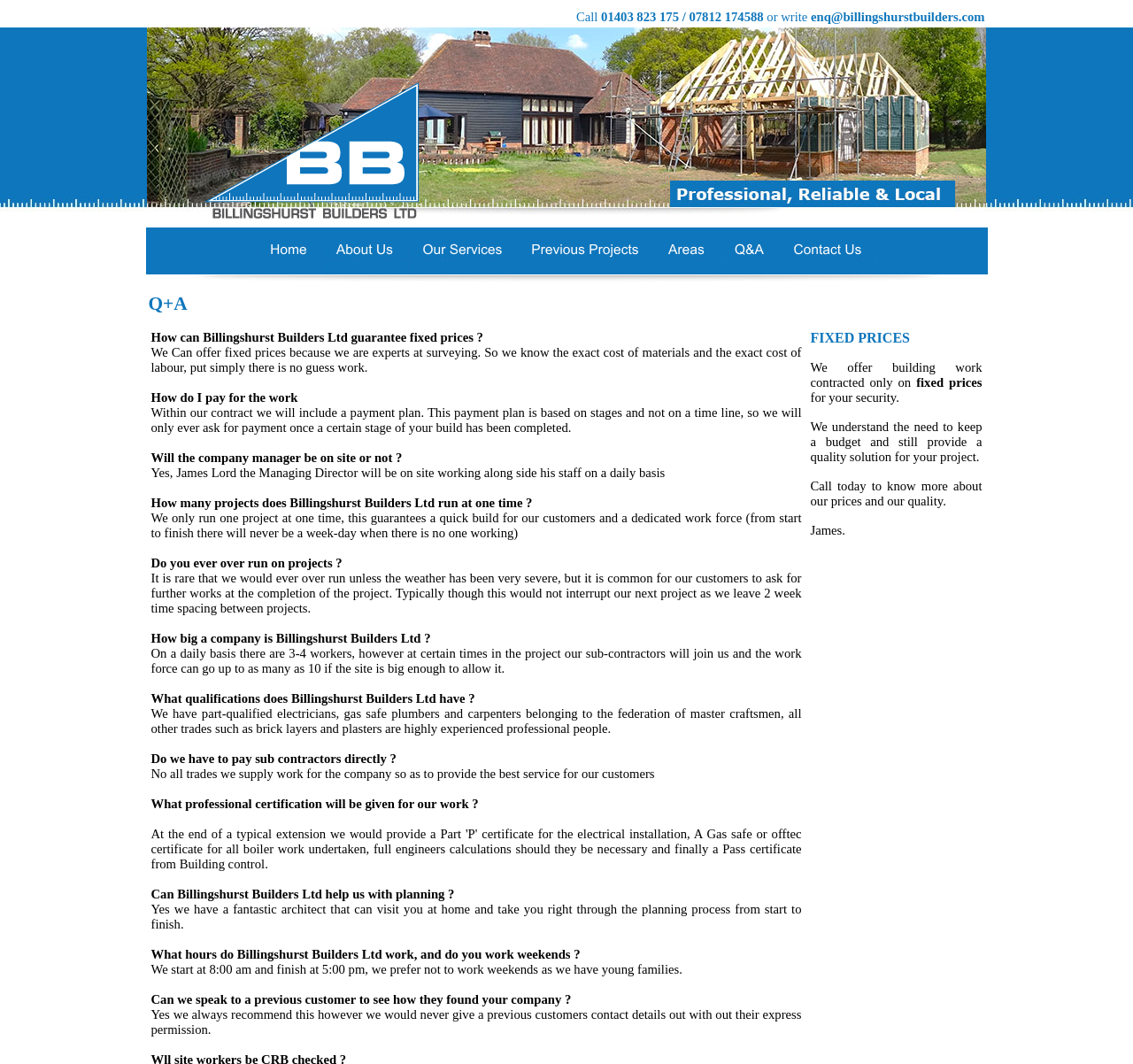Predict the bounding box of the UI element based on the description: "finished thesis category". The coordinates should be four float numbers between 0 and 1, formatted as [left, top, right, bottom].

None